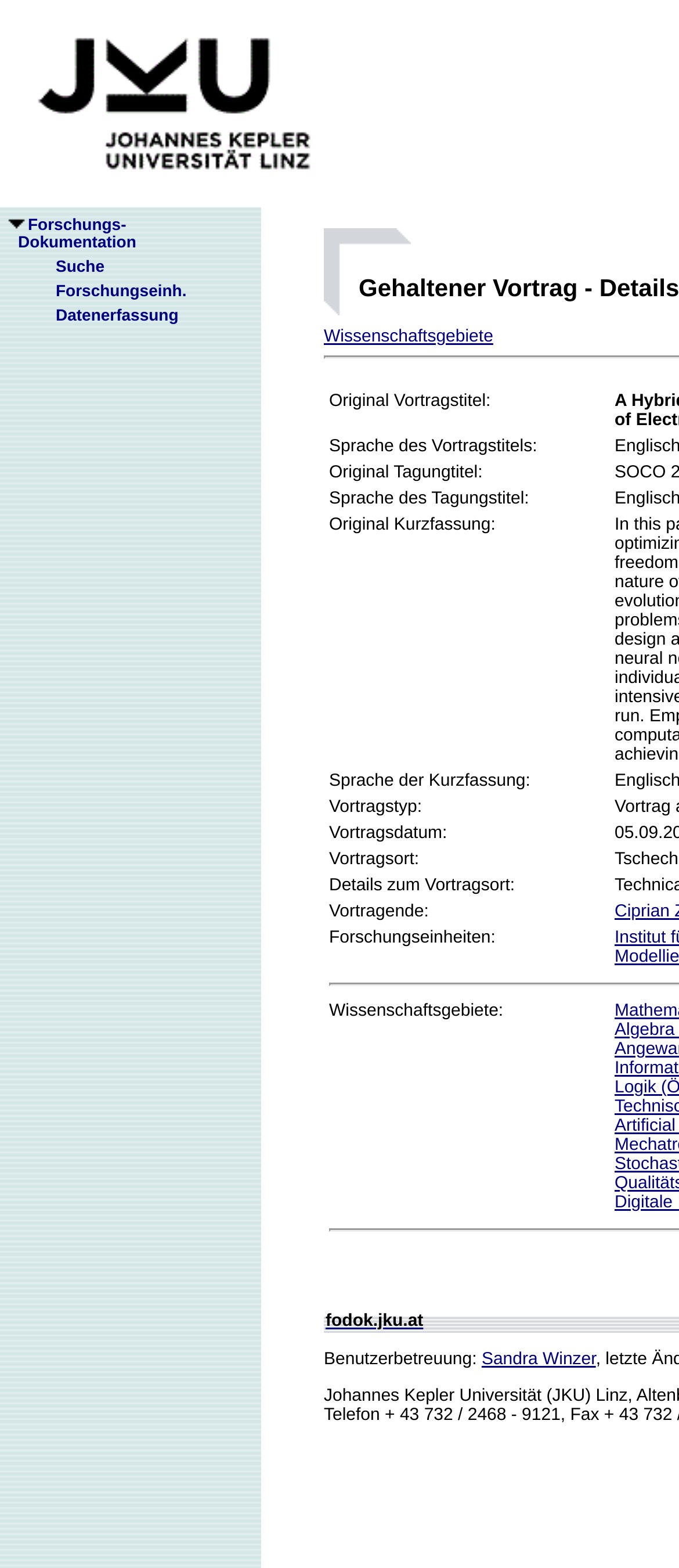Identify the bounding box coordinates of the clickable section necessary to follow the following instruction: "Click on 'Take up to 10% Off Your Purchase'". The coordinates should be presented as four float numbers from 0 to 1, i.e., [left, top, right, bottom].

None